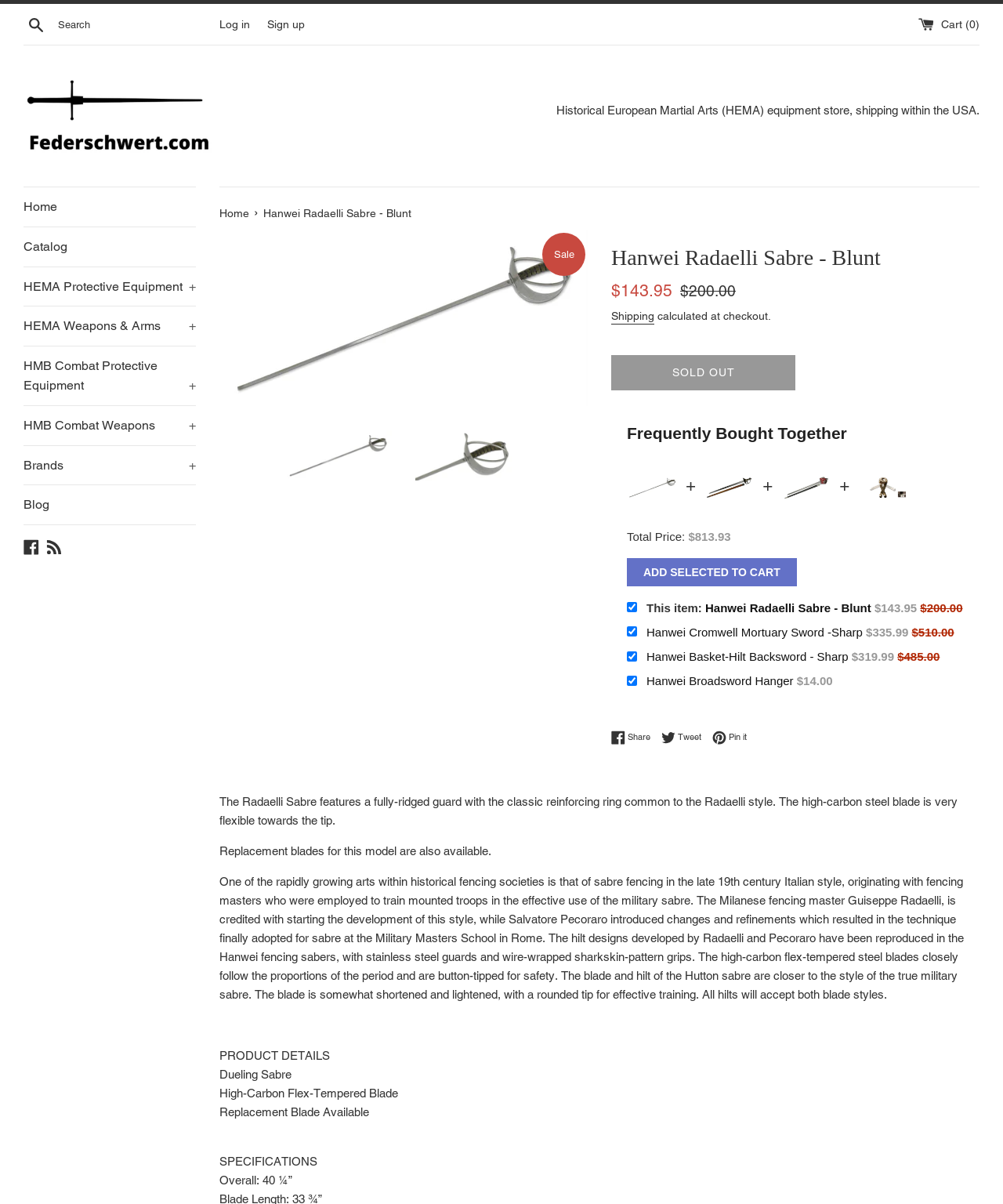Bounding box coordinates are specified in the format (top-left x, top-left y, bottom-right x, bottom-right y). All values are floating point numbers bounded between 0 and 1. Please provide the bounding box coordinate of the region this sentence describes: Sign up

[0.266, 0.015, 0.304, 0.025]